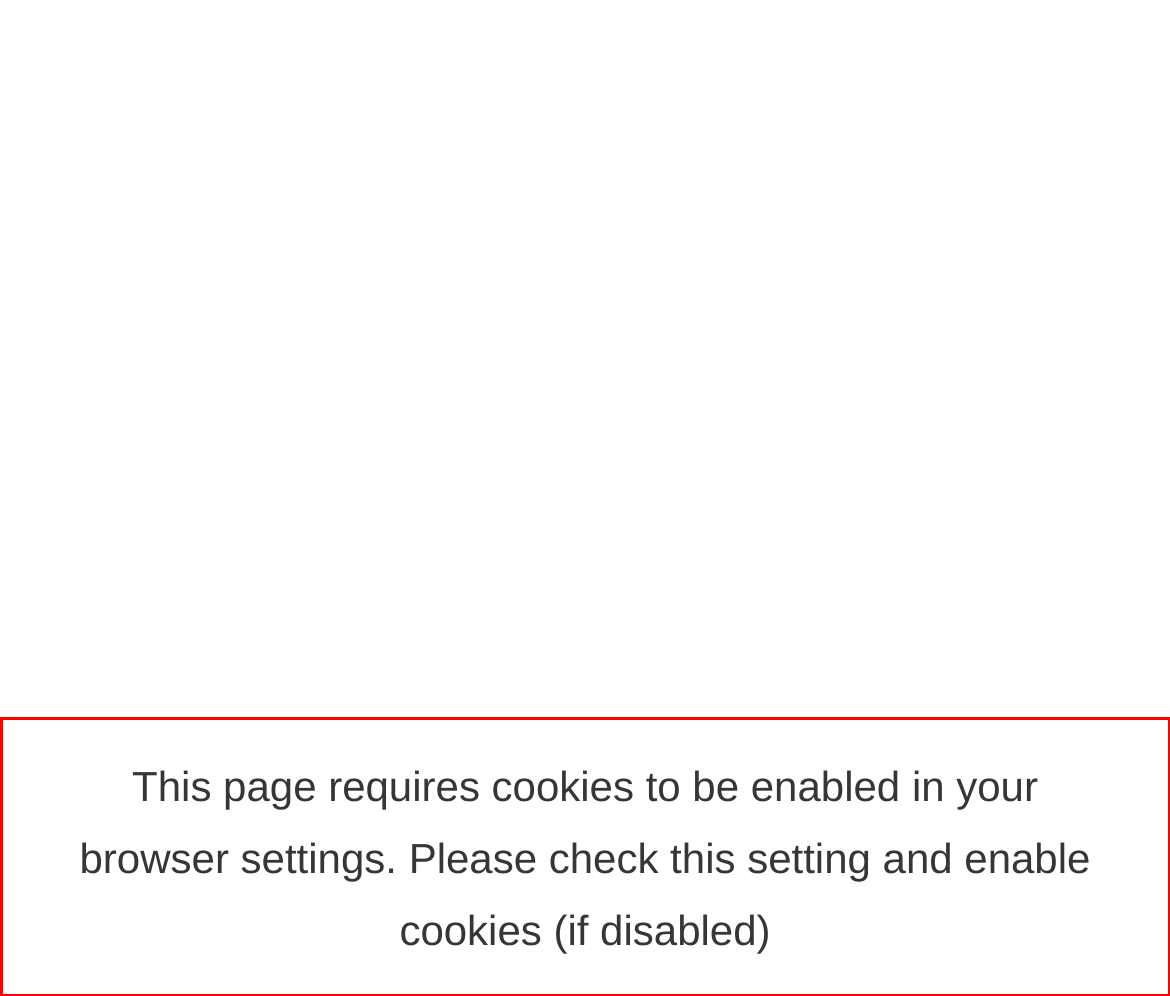Please examine the screenshot of the webpage and read the text present within the red rectangle bounding box.

This page requires cookies to be enabled in your browser settings. Please check this setting and enable cookies (if disabled)